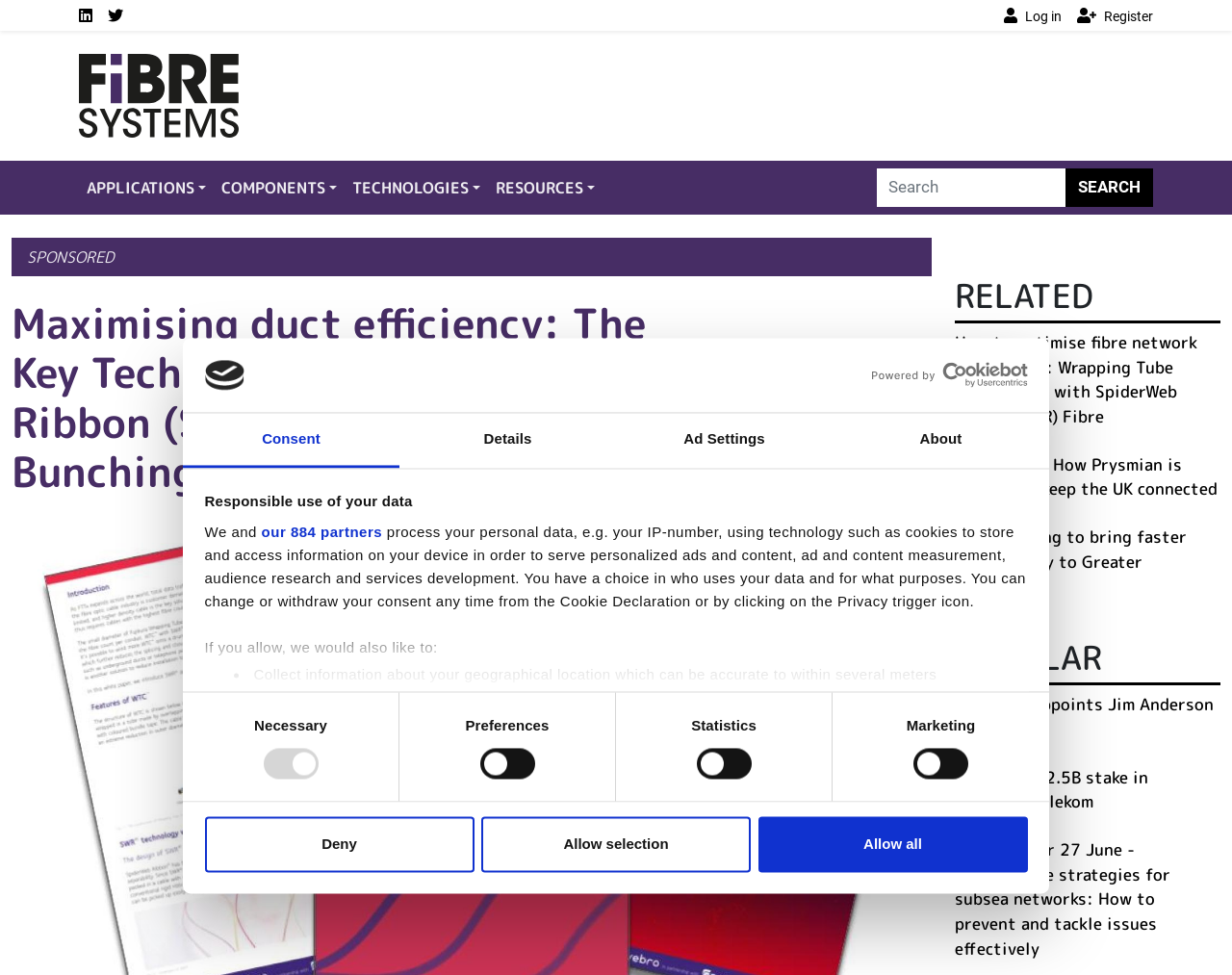Can you show the bounding box coordinates of the region to click on to complete the task described in the instruction: "Click the Deny button"?

[0.166, 0.837, 0.385, 0.894]